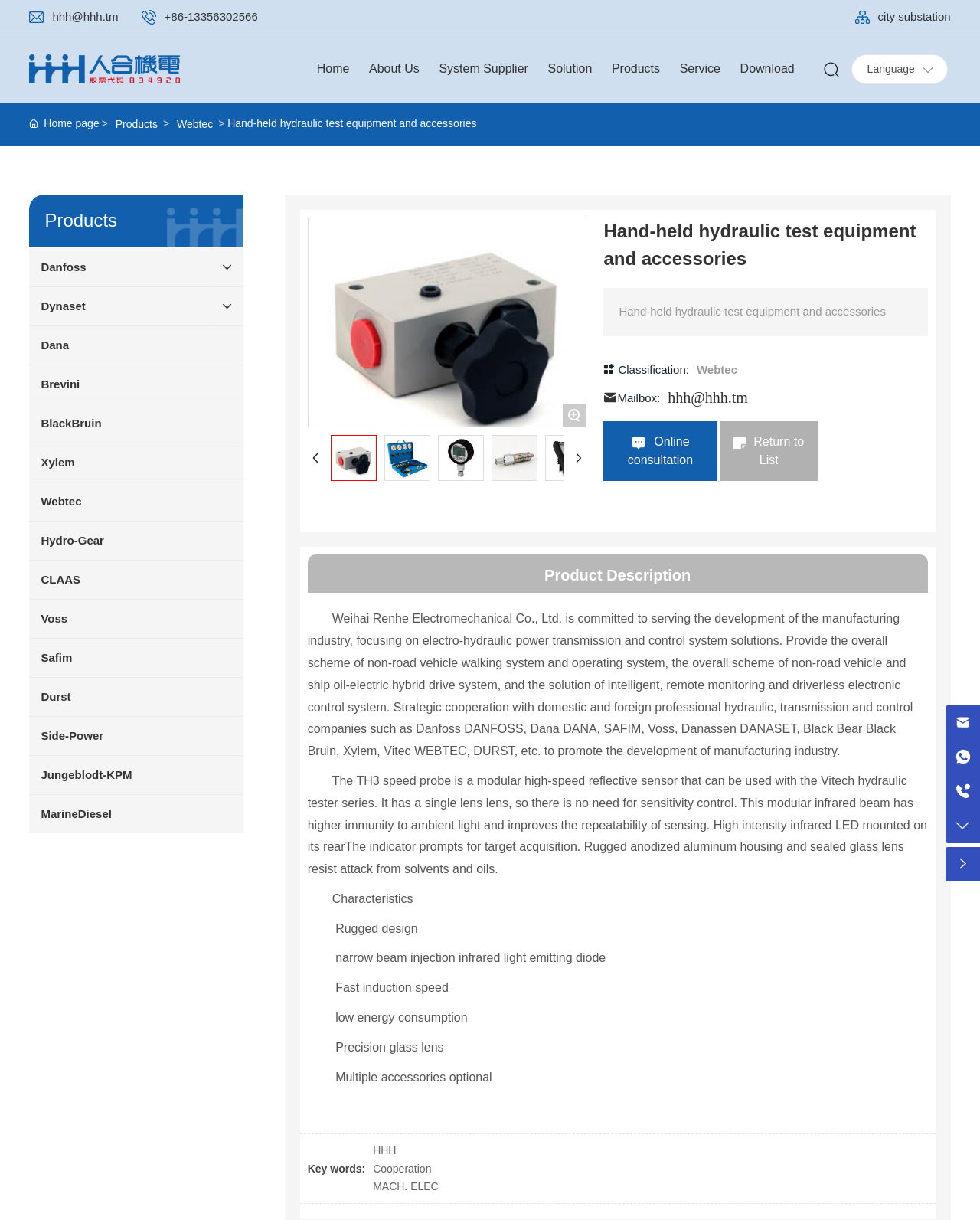Find the coordinates for the bounding box of the element with this description: "Dynaset".

[0.03, 0.235, 0.215, 0.267]